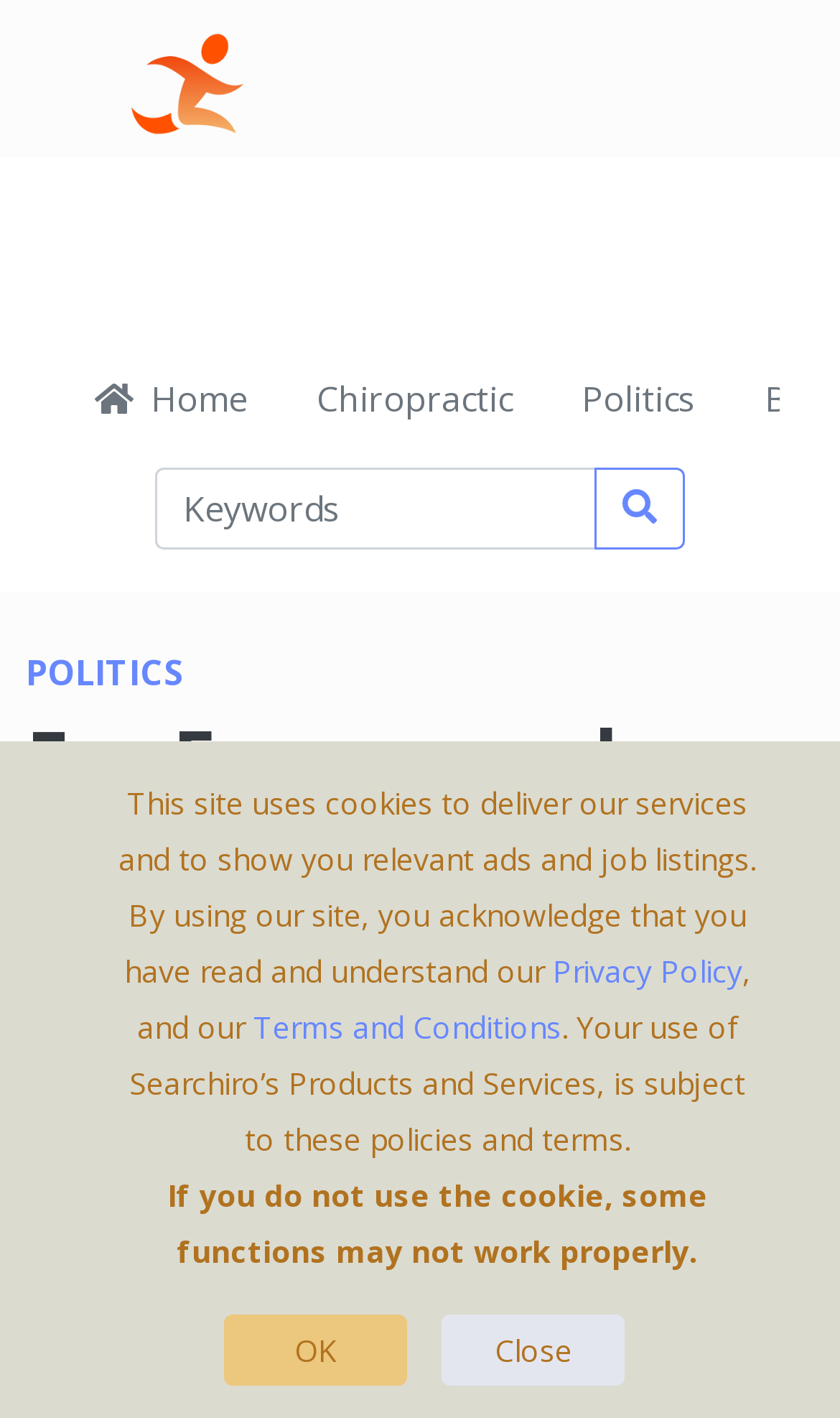Please determine the bounding box coordinates for the element with the description: "Terms and Conditions".

[0.301, 0.71, 0.668, 0.739]